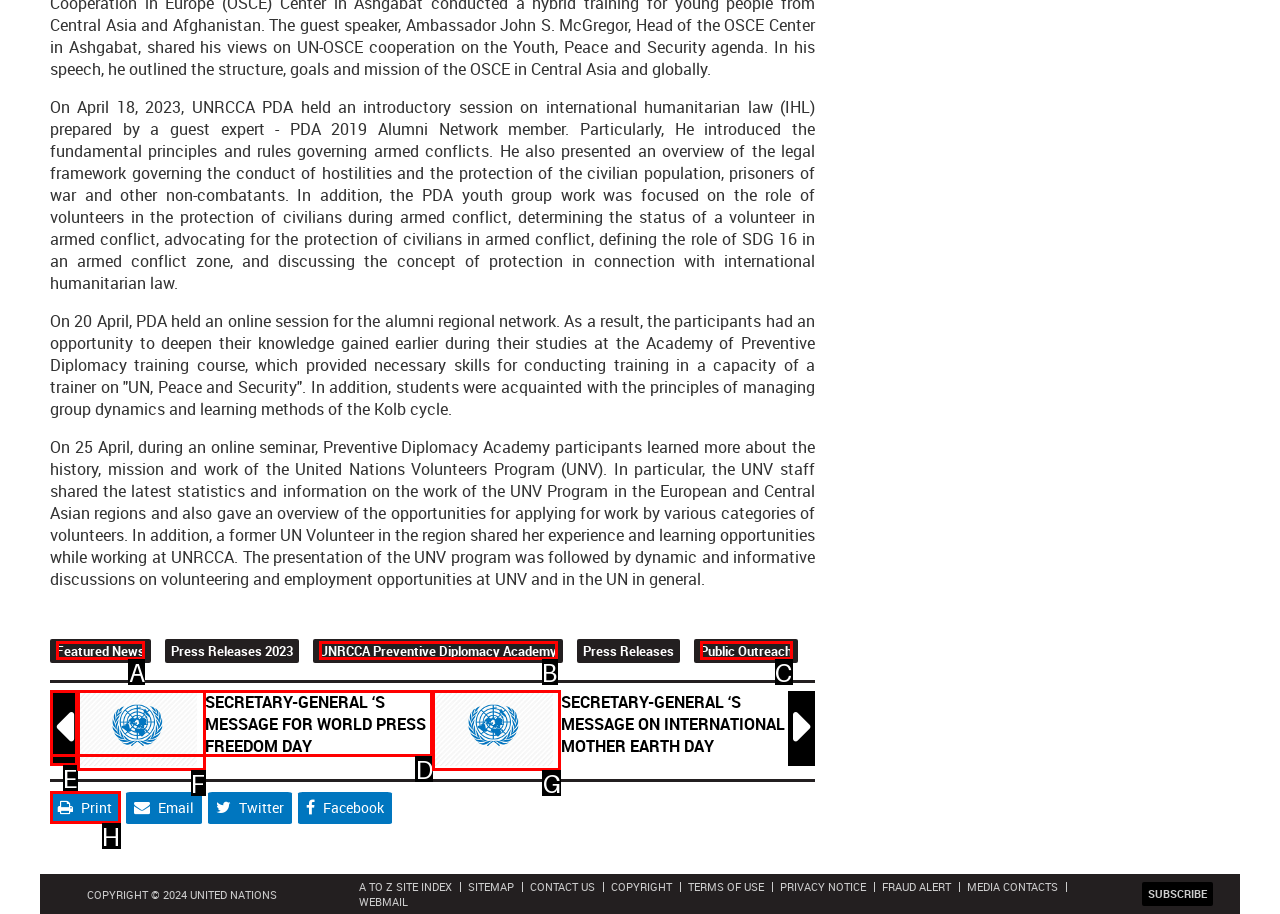Identify the appropriate lettered option to execute the following task: Click on 'Featured News'
Respond with the letter of the selected choice.

A